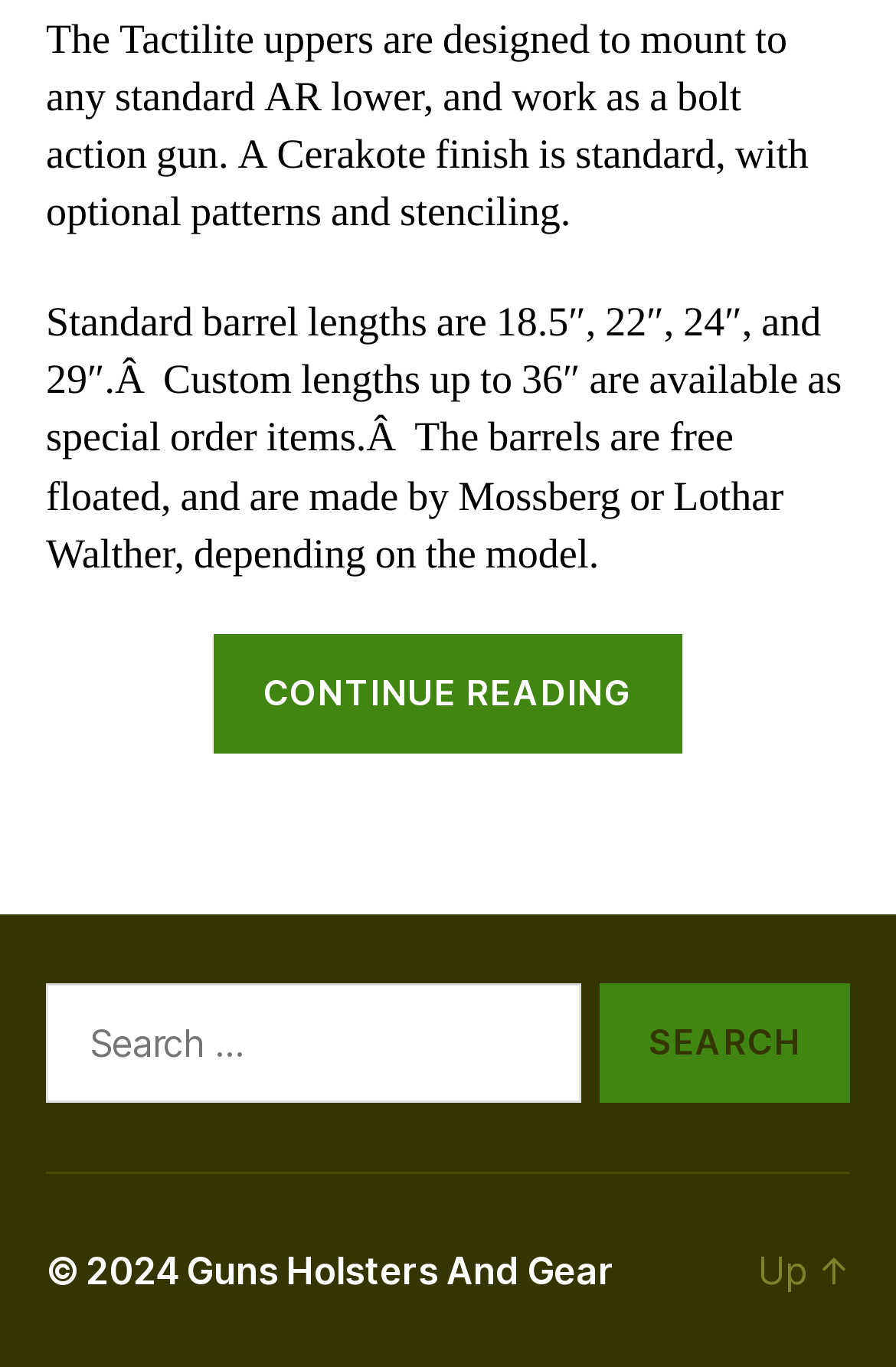Give the bounding box coordinates for the element described by: "Guns Holsters And Gear".

[0.208, 0.913, 0.685, 0.946]